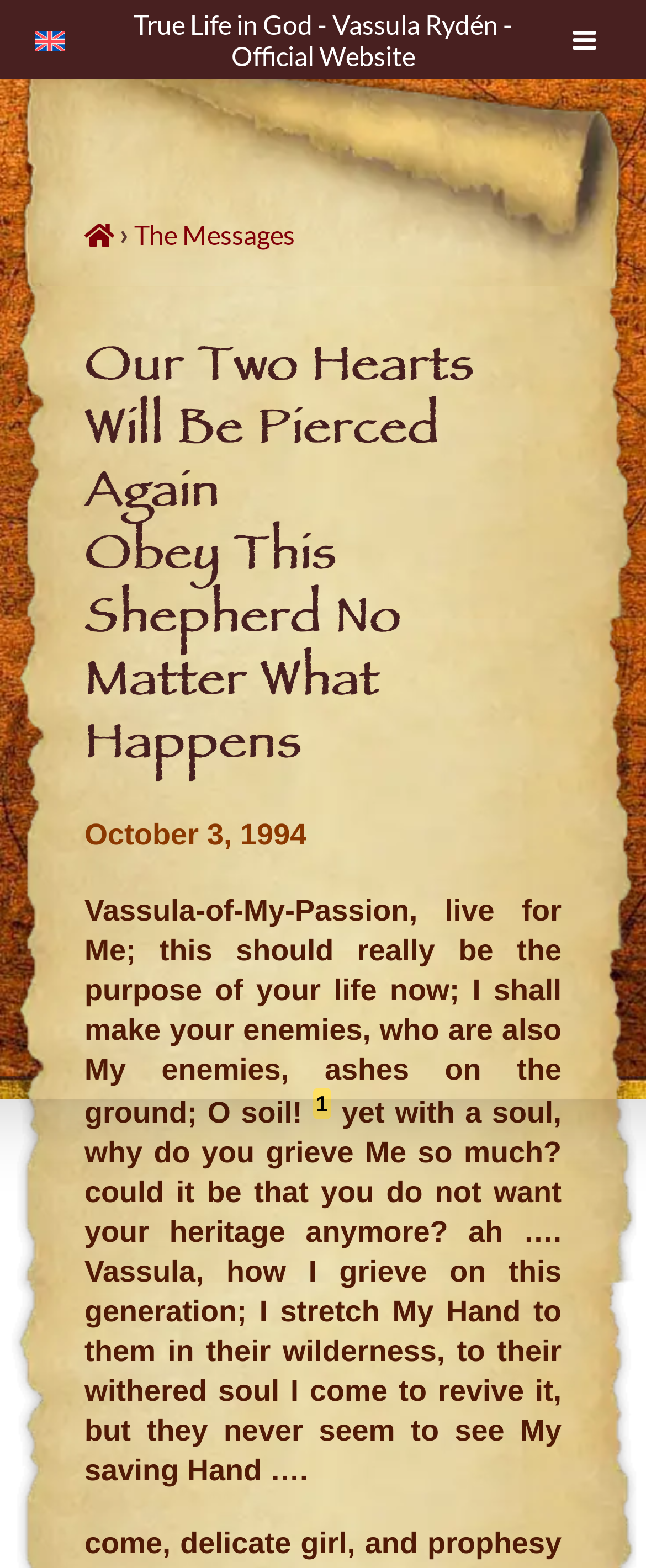Using the webpage screenshot, find the UI element described by parent_node: › The Messages. Provide the bounding box coordinates in the format (top-left x, top-left y, bottom-right x, bottom-right y), ensuring all values are floating point numbers between 0 and 1.

[0.131, 0.139, 0.177, 0.159]